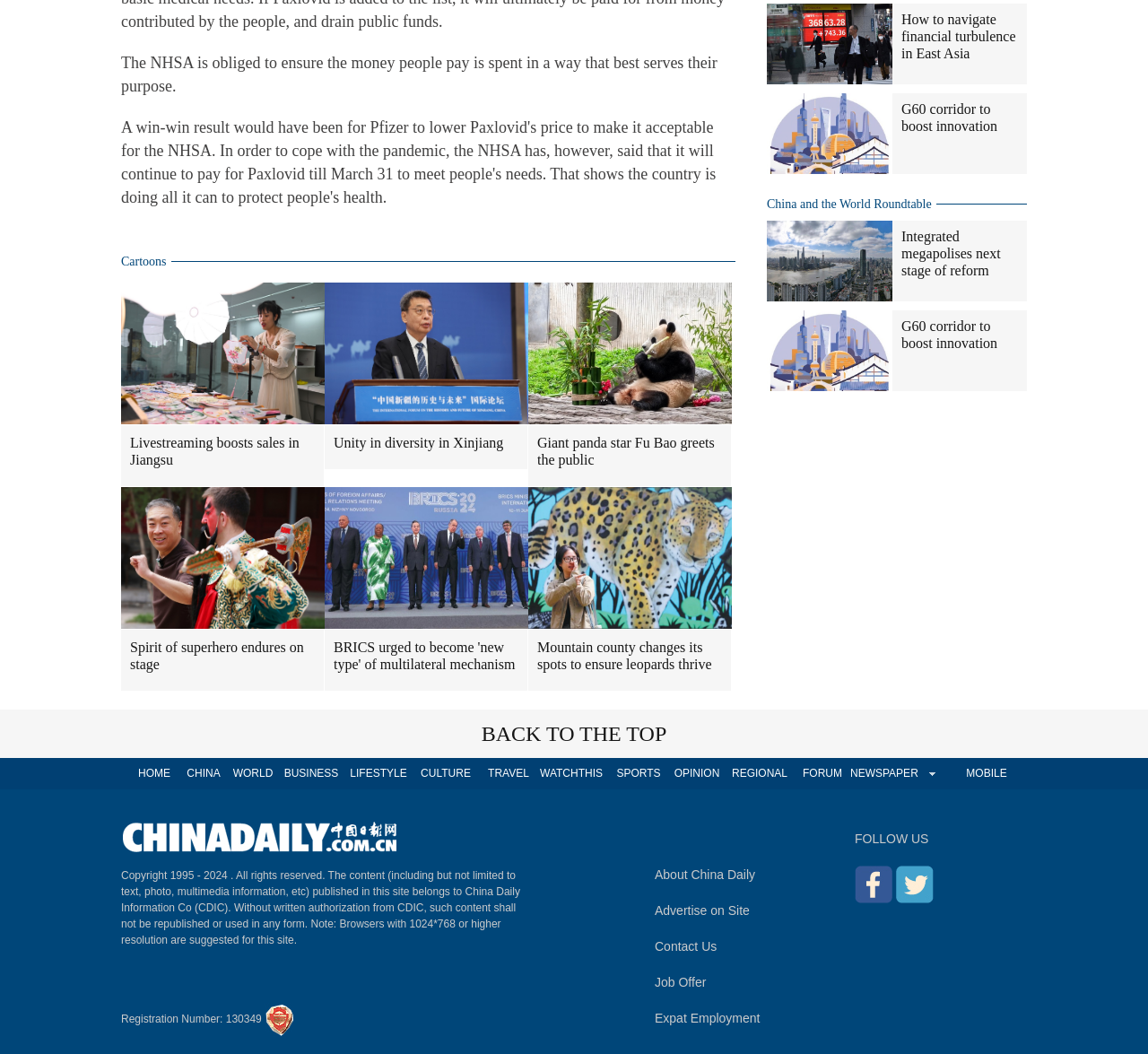Please identify the bounding box coordinates of the clickable area that will allow you to execute the instruction: "View the 'CHINA' section".

[0.148, 0.72, 0.206, 0.749]